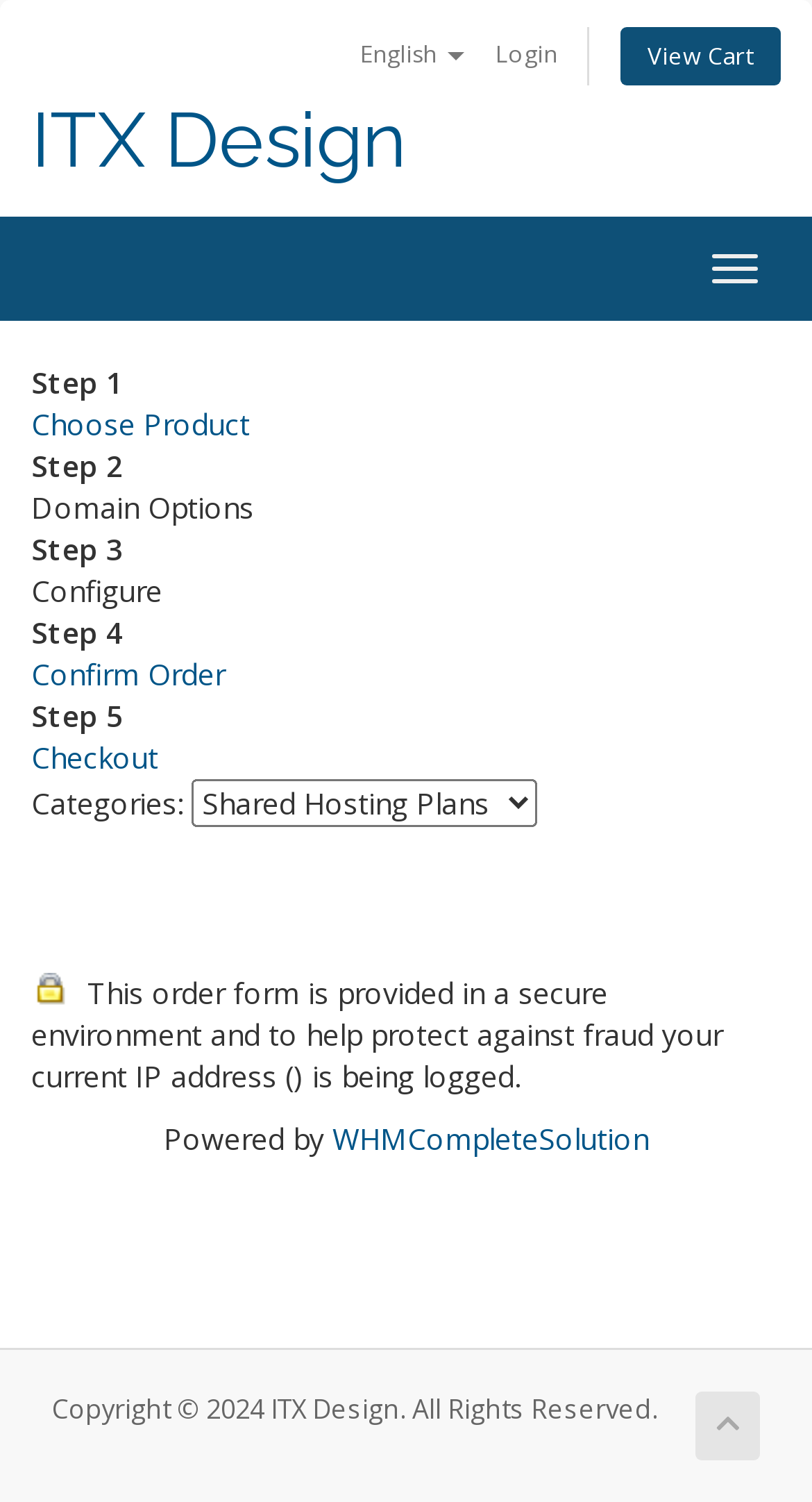What is the copyright year of ITX Design?
Give a single word or phrase answer based on the content of the image.

2024